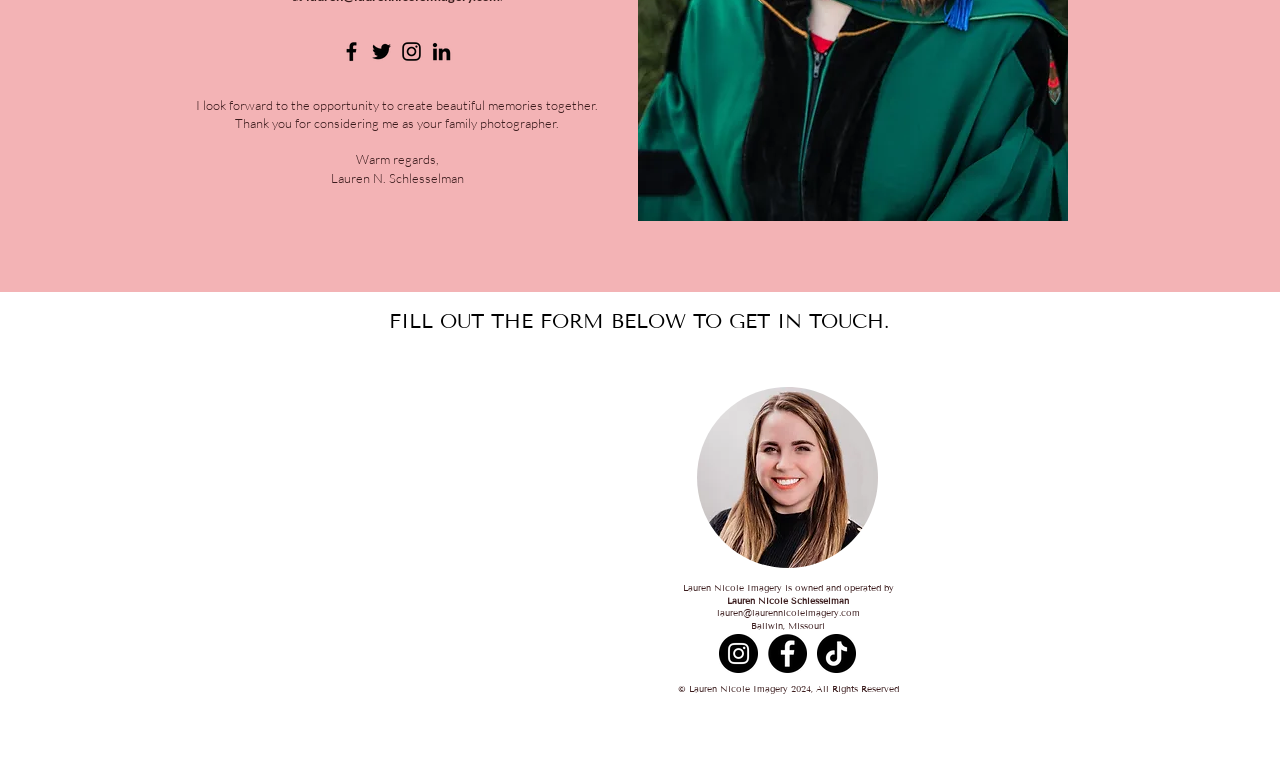Give the bounding box coordinates for this UI element: "TDNext Searching and Filtering Tickets". The coordinates should be four float numbers between 0 and 1, arranged as [left, top, right, bottom].

None